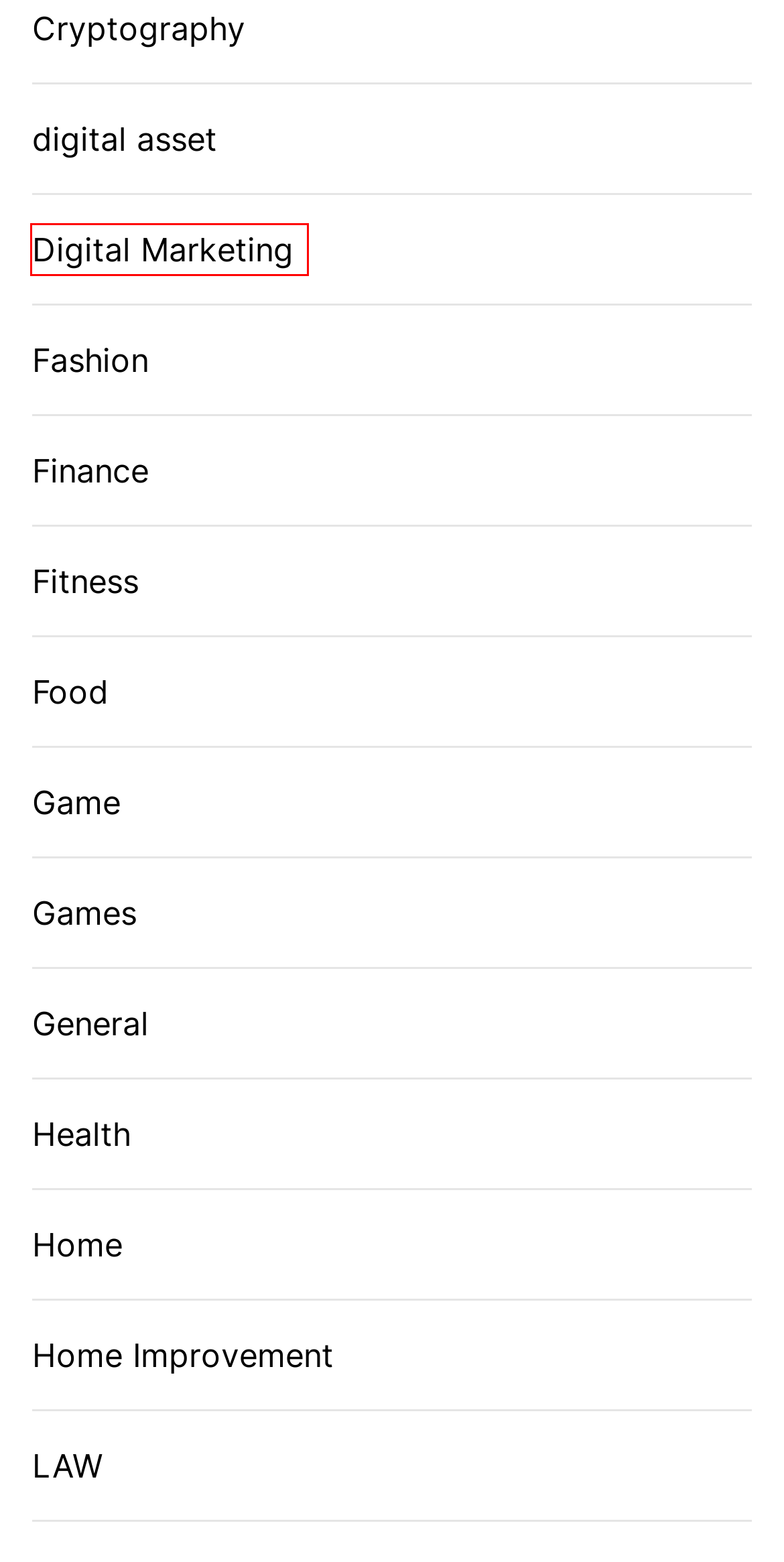You are given a screenshot depicting a webpage with a red bounding box around a UI element. Select the description that best corresponds to the new webpage after clicking the selected element. Here are the choices:
A. Game – Francynedeschenes
B. Games – Francynedeschenes
C. Home – Francynedeschenes
D. Fitness – Francynedeschenes
E. Home Improvement – Francynedeschenes
F. digital asset – Francynedeschenes
G. Finance – Francynedeschenes
H. Digital Marketing – Francynedeschenes

H